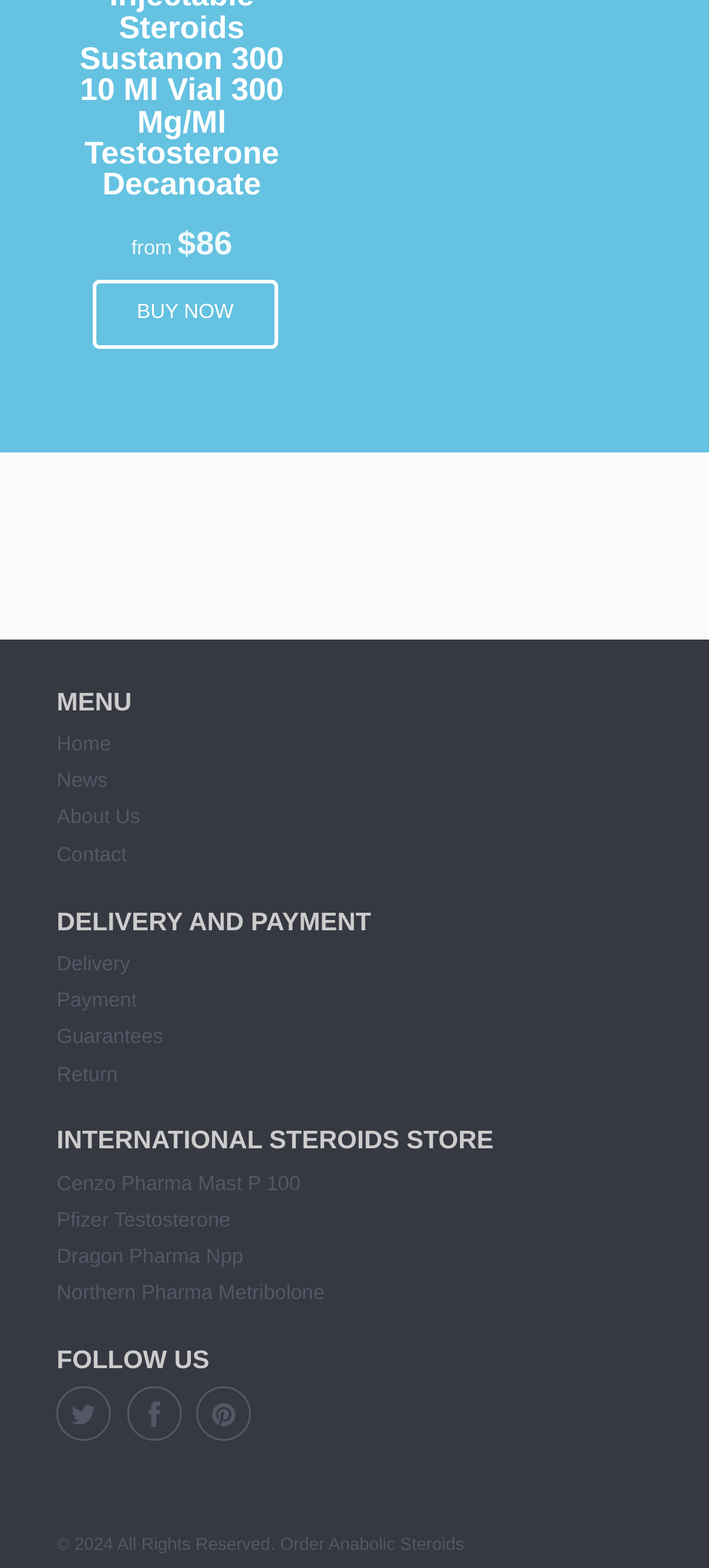Using the details in the image, give a detailed response to the question below:
What are the social media platforms to follow?

The social media platforms are represented by icons with bounding box coordinates [0.08, 0.884, 0.157, 0.918] for Facebook, [0.179, 0.884, 0.255, 0.918] for Twitter, and [0.278, 0.884, 0.354, 0.918] for Instagram.